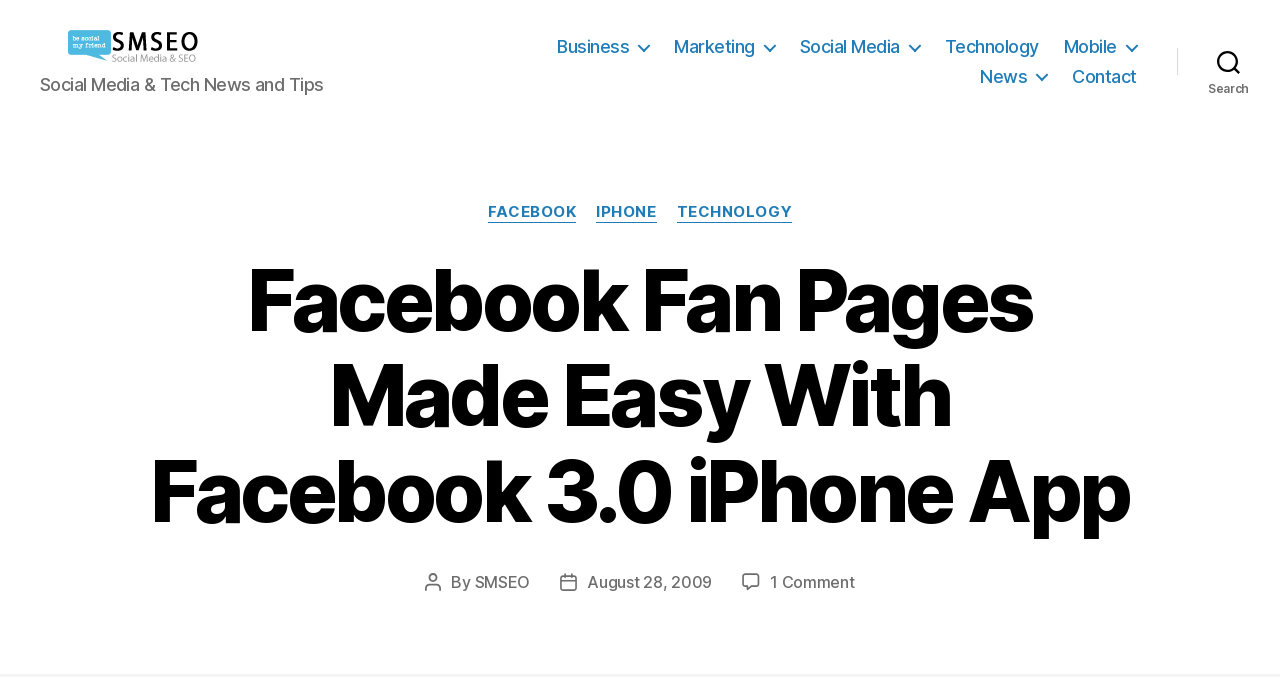Identify and provide the bounding box coordinates of the UI element described: "parent_node: Social Media SEO". The coordinates should be formatted as [left, top, right, bottom], with each number being a float between 0 and 1.

[0.031, 0.041, 0.18, 0.095]